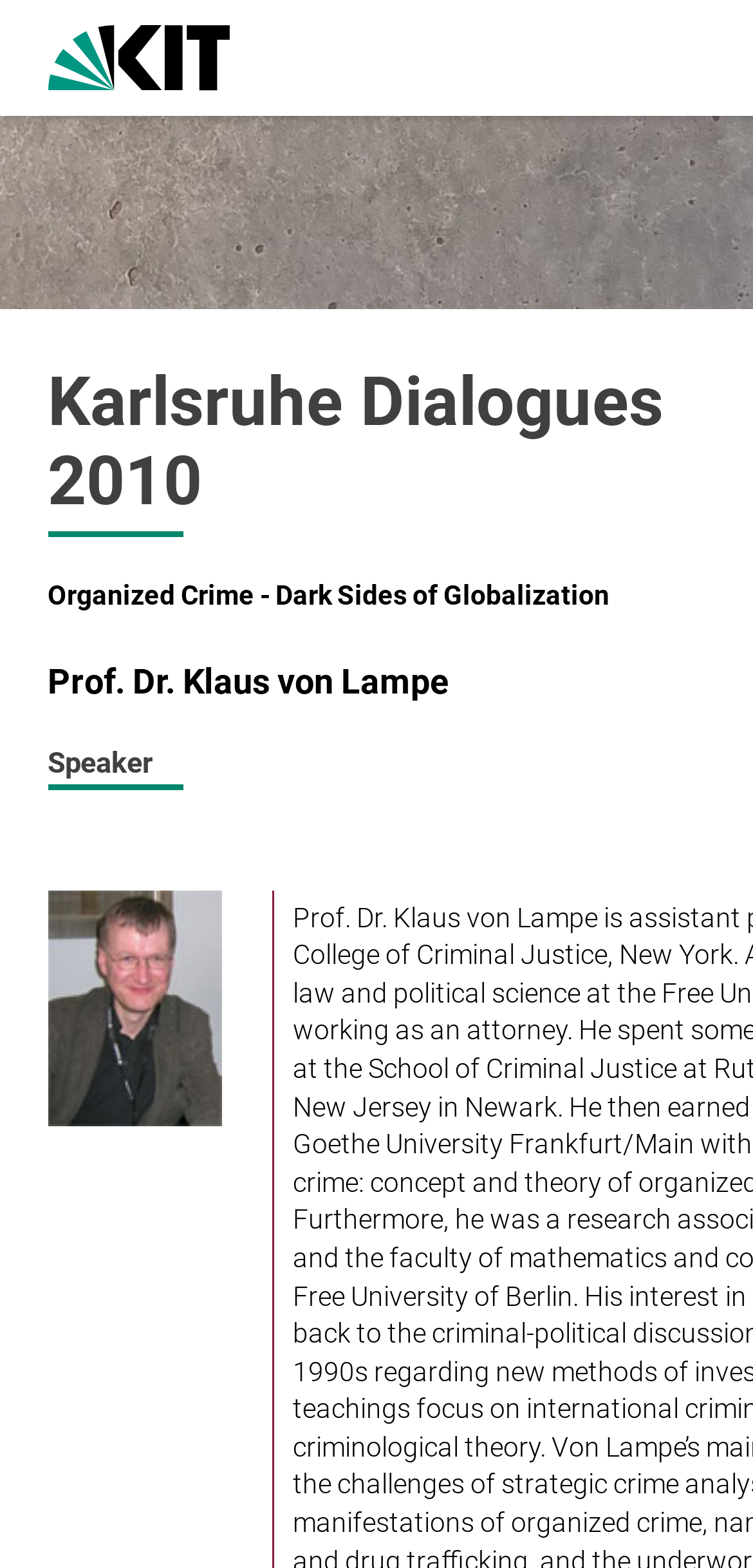Determine the main headline of the webpage and provide its text.

Karlsruhe Dialogues 2010